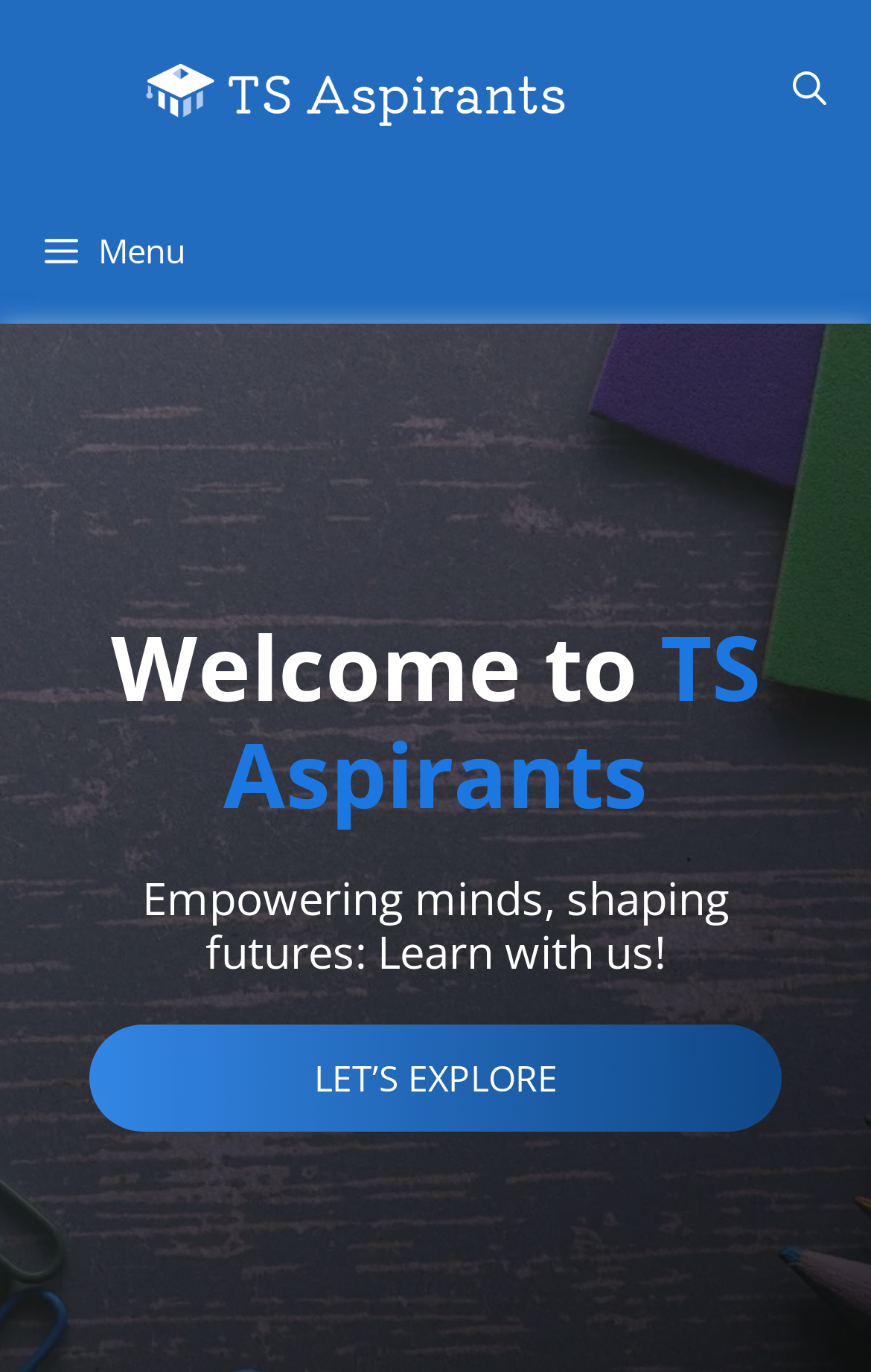Please predict the bounding box coordinates (top-left x, top-left y, bottom-right x, bottom-right y) for the UI element in the screenshot that fits the description: aria-label="Open search"

[0.859, 0.012, 1.0, 0.118]